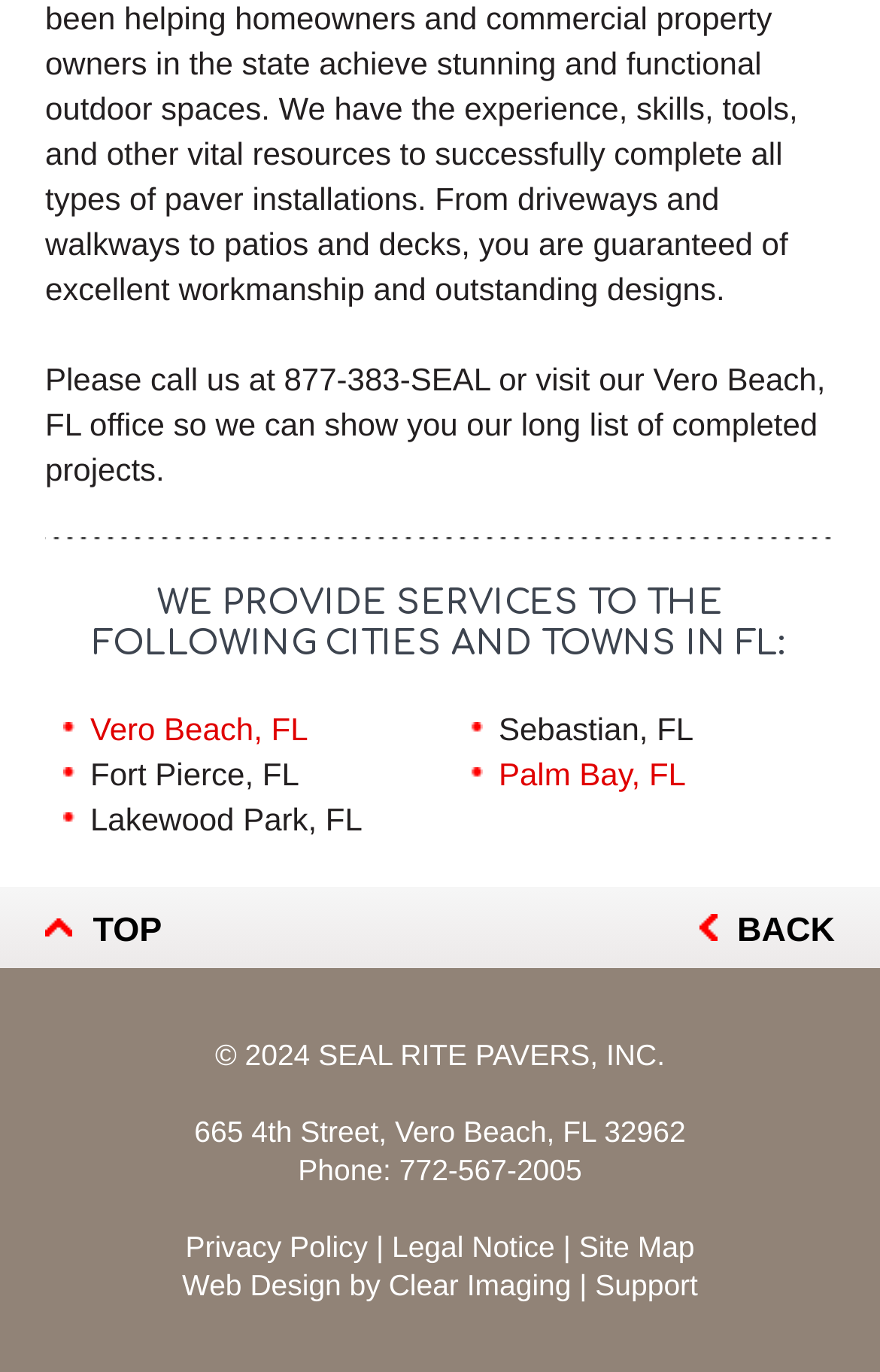Predict the bounding box coordinates of the area that should be clicked to accomplish the following instruction: "Go to the top of the page". The bounding box coordinates should consist of four float numbers between 0 and 1, i.e., [left, top, right, bottom].

[0.0, 0.646, 0.235, 0.705]